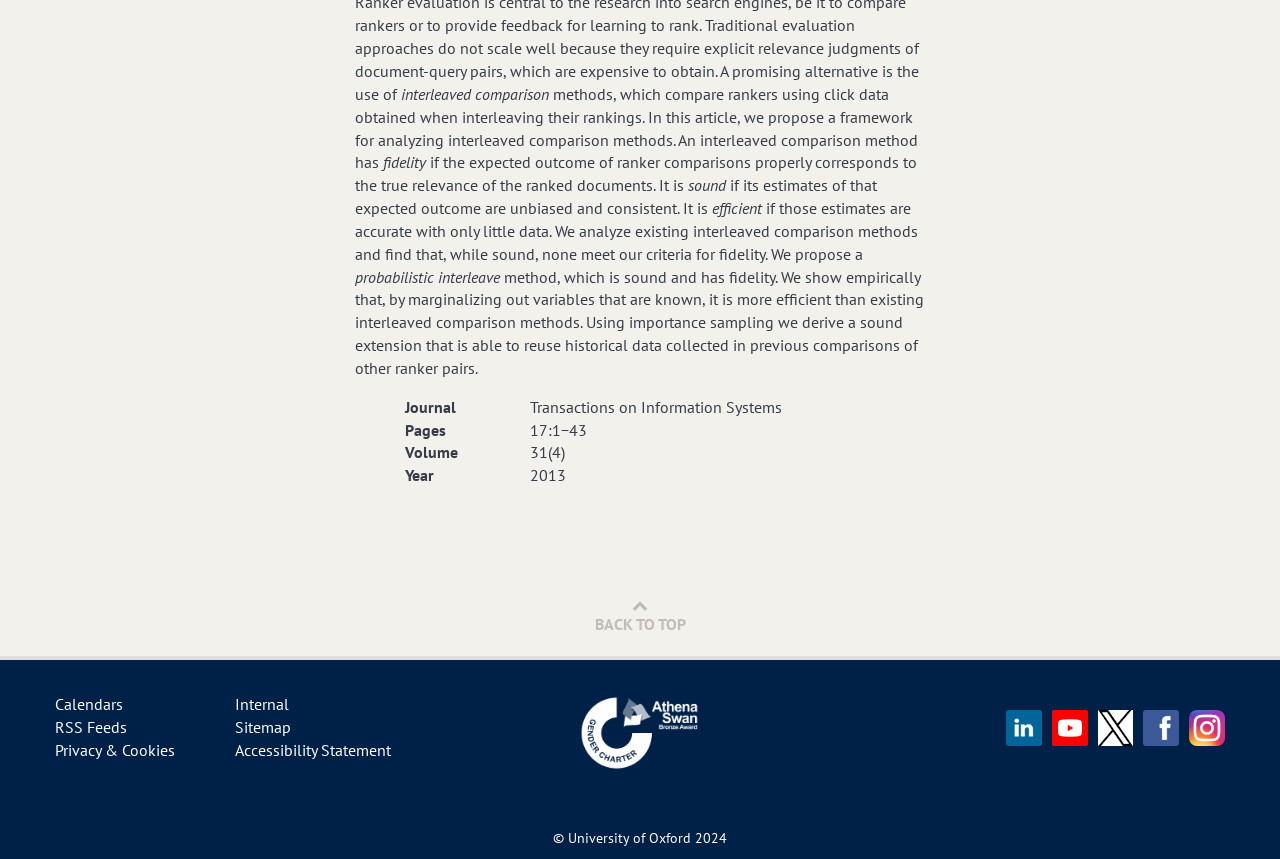Determine the bounding box for the described HTML element: "alt="Athena SWAN Bronze Award"". Ensure the coordinates are four float numbers between 0 and 1 in the format [left, top, right, bottom].

[0.355, 0.792, 0.645, 0.915]